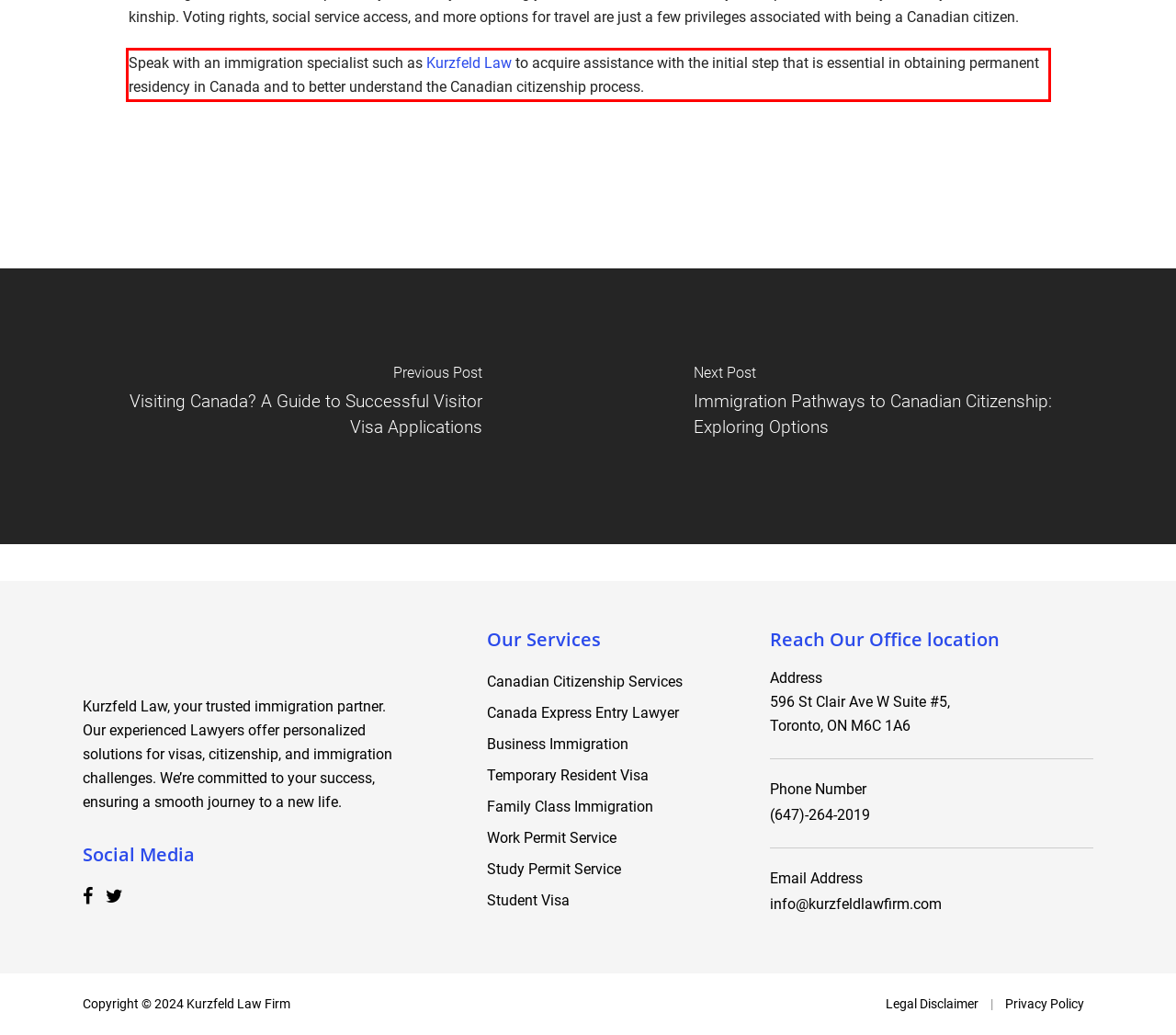Analyze the screenshot of the webpage that features a red bounding box and recognize the text content enclosed within this red bounding box.

Speak with an immigration specialist such as Kurzfeld Law to acquire assistance with the initial step that is essential in obtaining permanent residency in Canada and to better understand the Canadian citizenship process.